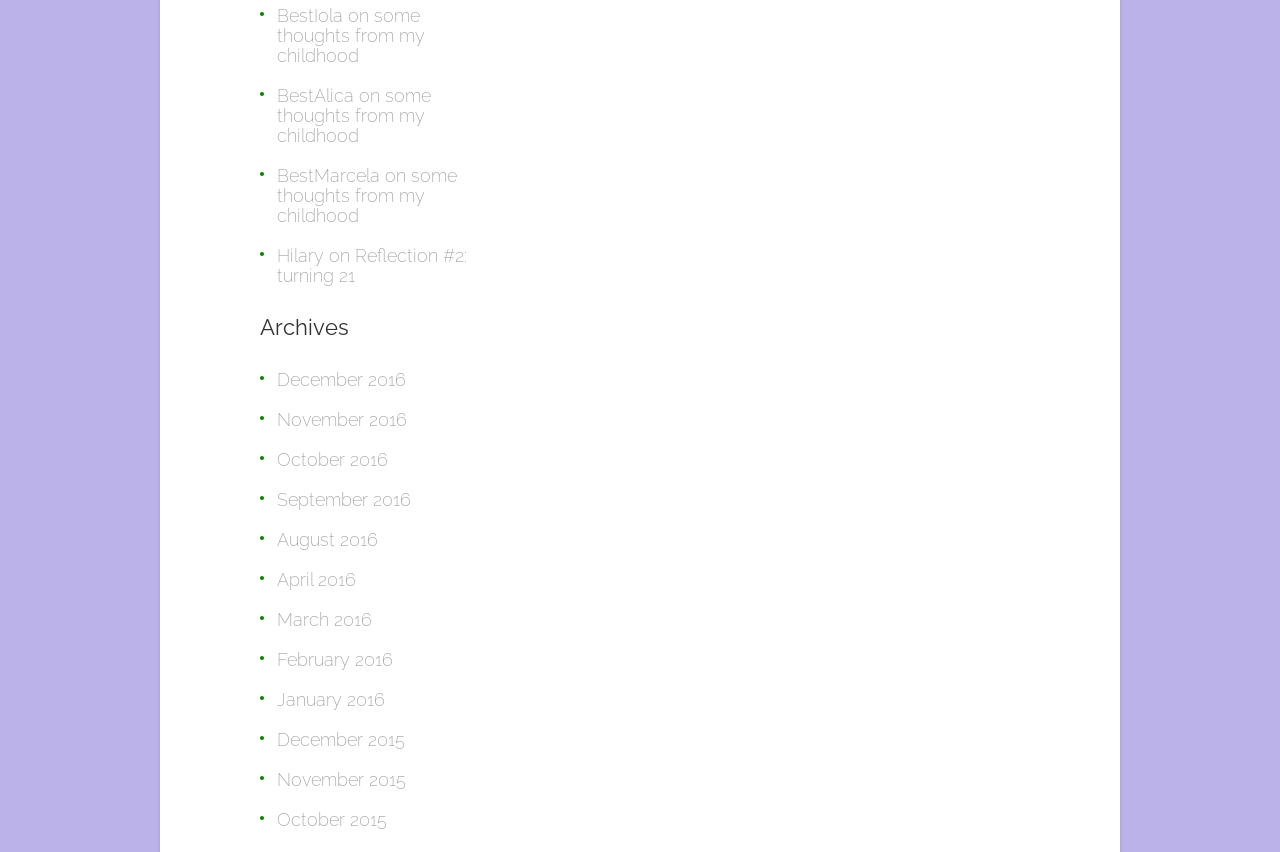Find the bounding box coordinates for the UI element that matches this description: "Reflection #2: turning 21".

[0.216, 0.288, 0.365, 0.336]